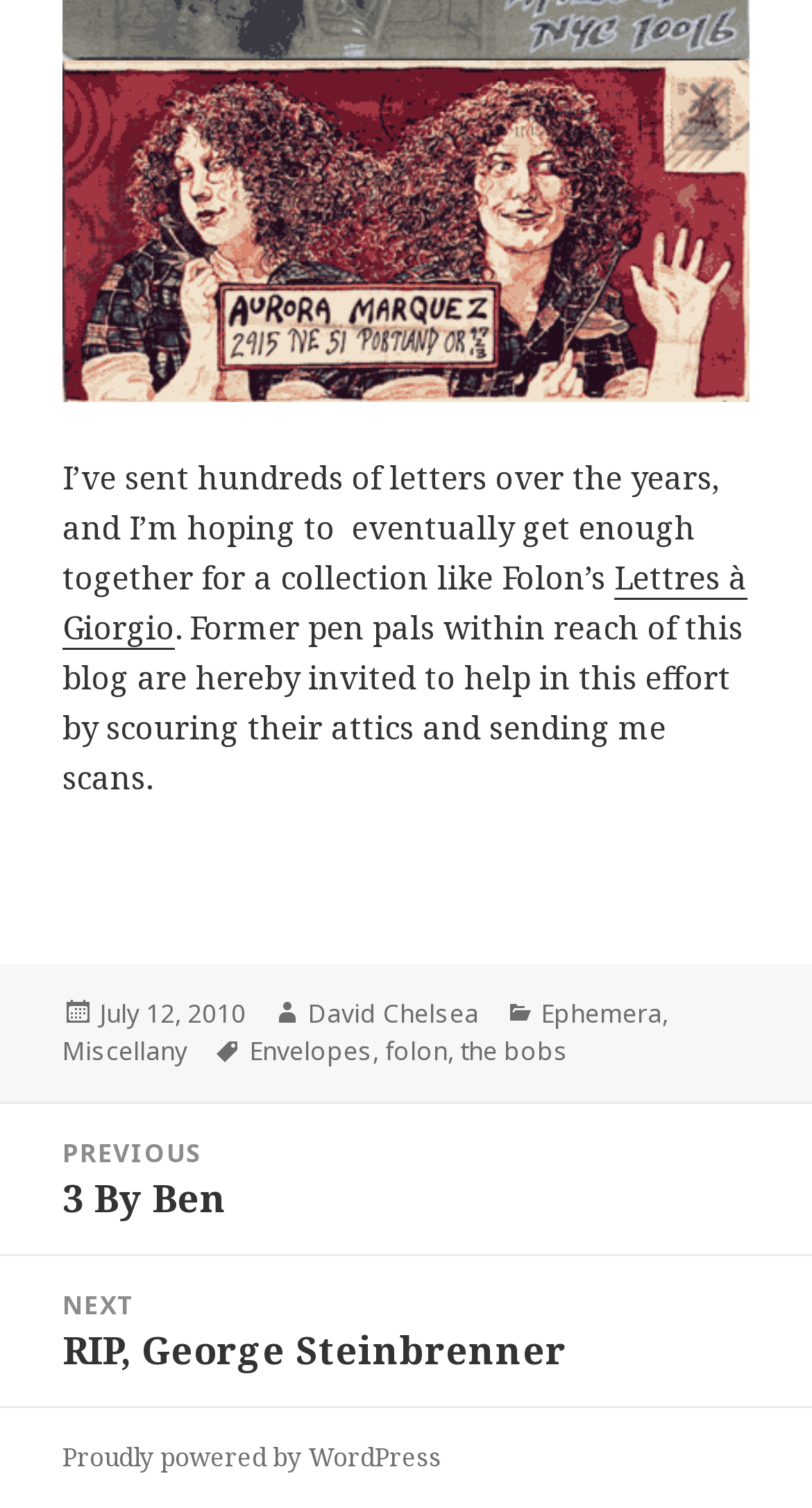What is the date of the current post?
Using the information from the image, provide a comprehensive answer to the question.

I found the date by looking at the footer section of the webpage, where it says 'Posted on' followed by a link with the text 'July 12, 2010'.